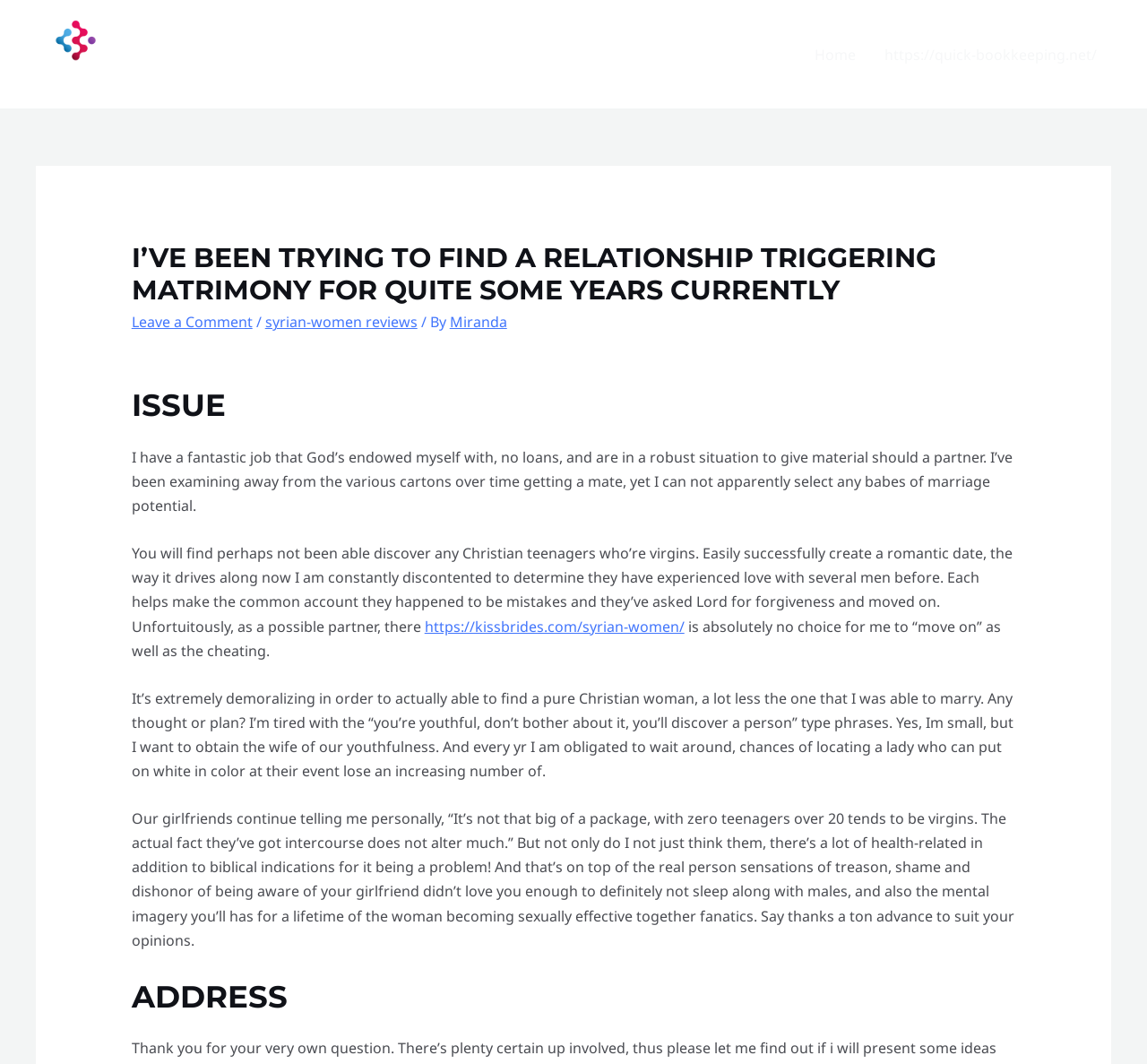Generate the text of the webpage's primary heading.

I’VE BEEN TRYING TO FIND A RELATIONSHIP TRIGGERING MATRIMONY FOR QUITE SOME YEARS CURRENTLY